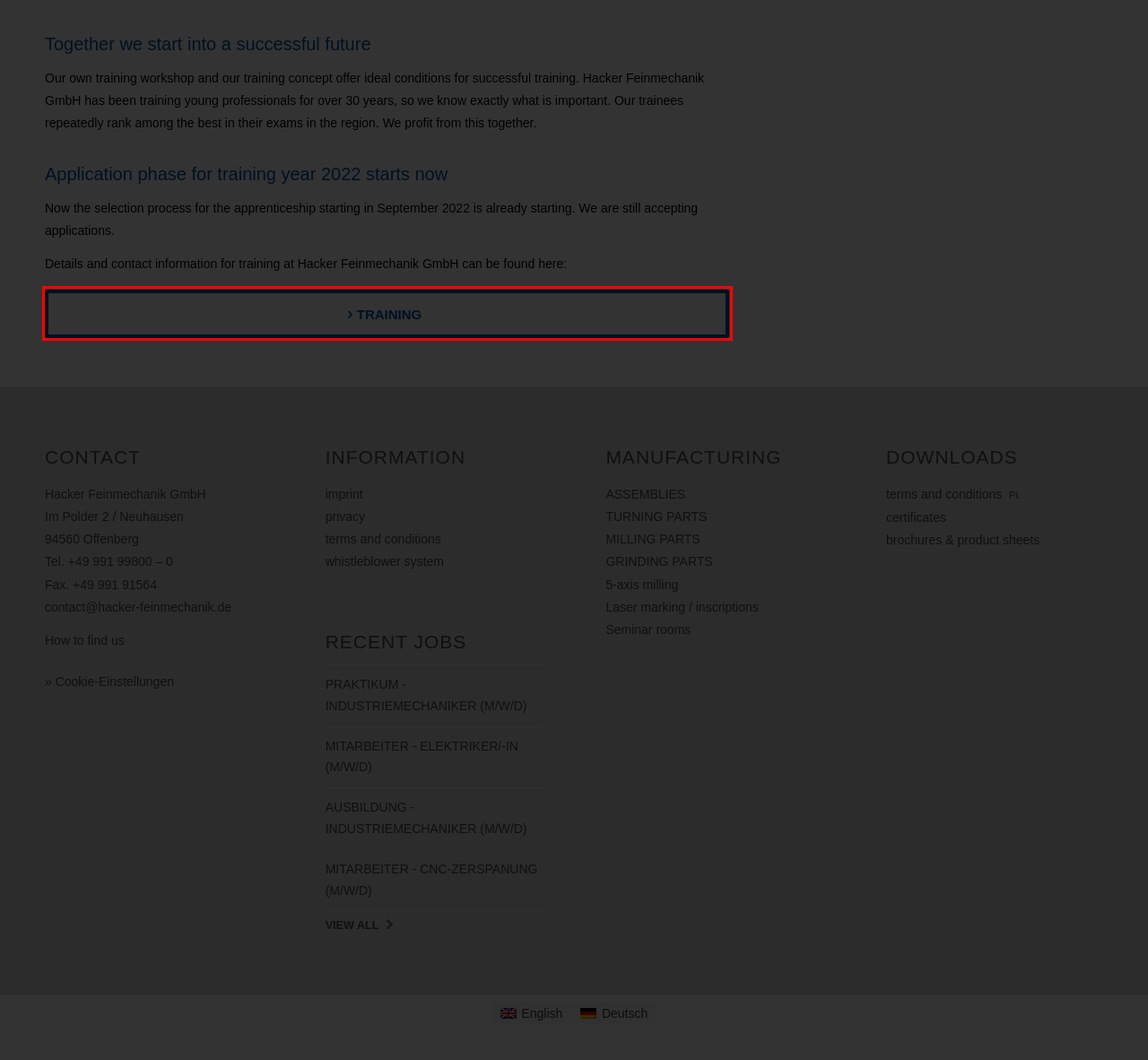View the screenshot of the webpage containing a red bounding box around a UI element. Select the most fitting webpage description for the new page shown after the element in the red bounding box is clicked. Here are the candidates:
A. 5-Achs-Fräsen - Hacker Feinmechanik GmbH
B. AUSBILDUNG - INDUSTRIEMECHANIKER (M/W/D) - Hacker Feinmechanik GmbH
C. Ausbildungsbeginn im September 2021 - Hacker Feinmechanik GmbH
D. Schleifteile - Hacker Feinmechanik GmbH
E. Frästeile - Hacker Feinmechanik GmbH
F. Training - Hacker Feinmechanik GmbH
G. Impressum - Hacker Feinmechanik GmbH
H. Seminarräume - Hacker Feinmechanik GmbH

F